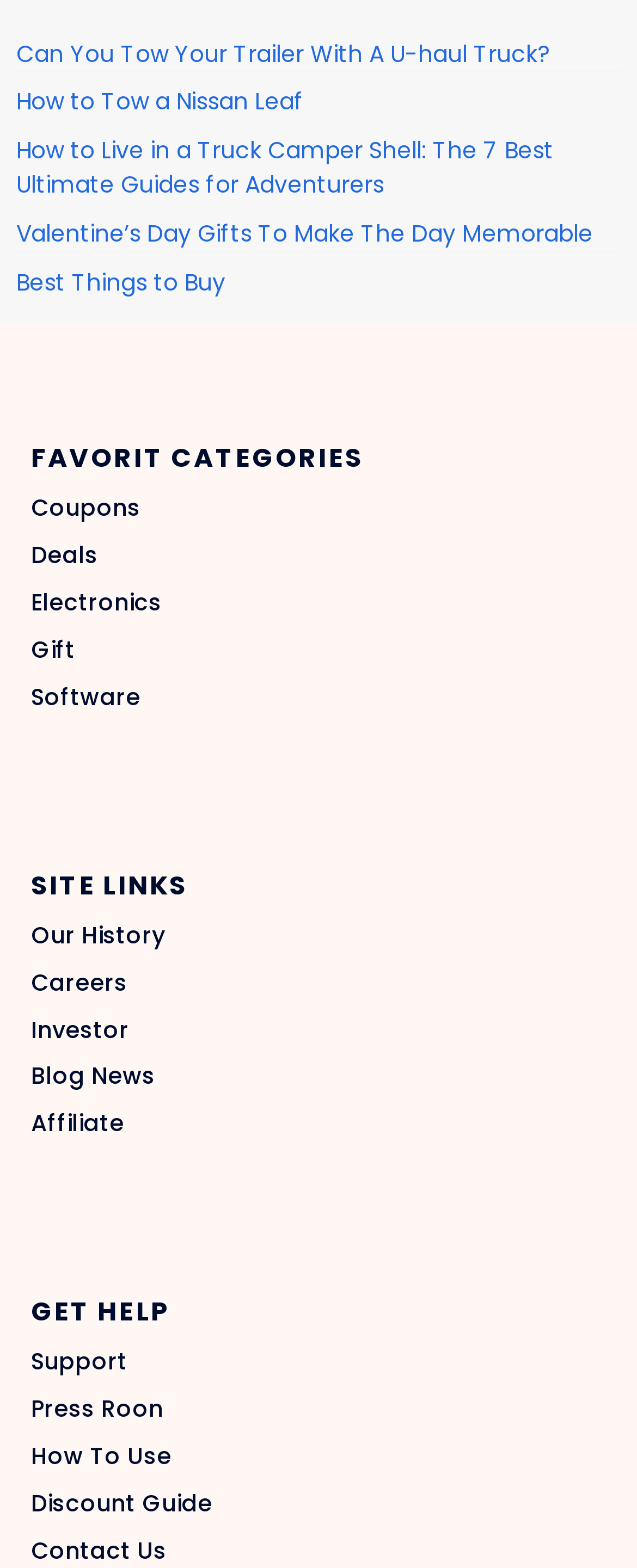Identify the bounding box coordinates for the region to click in order to carry out this instruction: "Read about towing a Nissan Leaf". Provide the coordinates using four float numbers between 0 and 1, formatted as [left, top, right, bottom].

[0.026, 0.055, 0.477, 0.075]